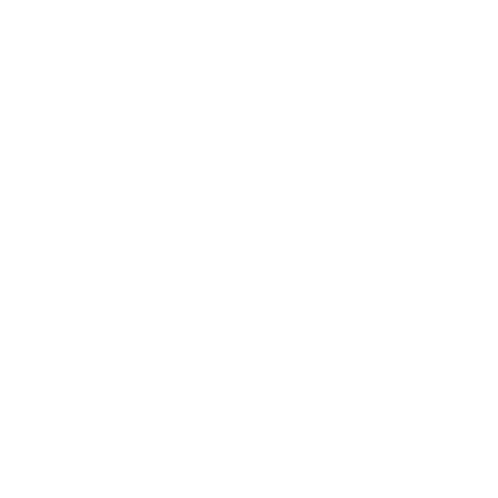What does the icon indicate?
Using the image provided, answer with just one word or phrase.

Return to previous page or scroll to top